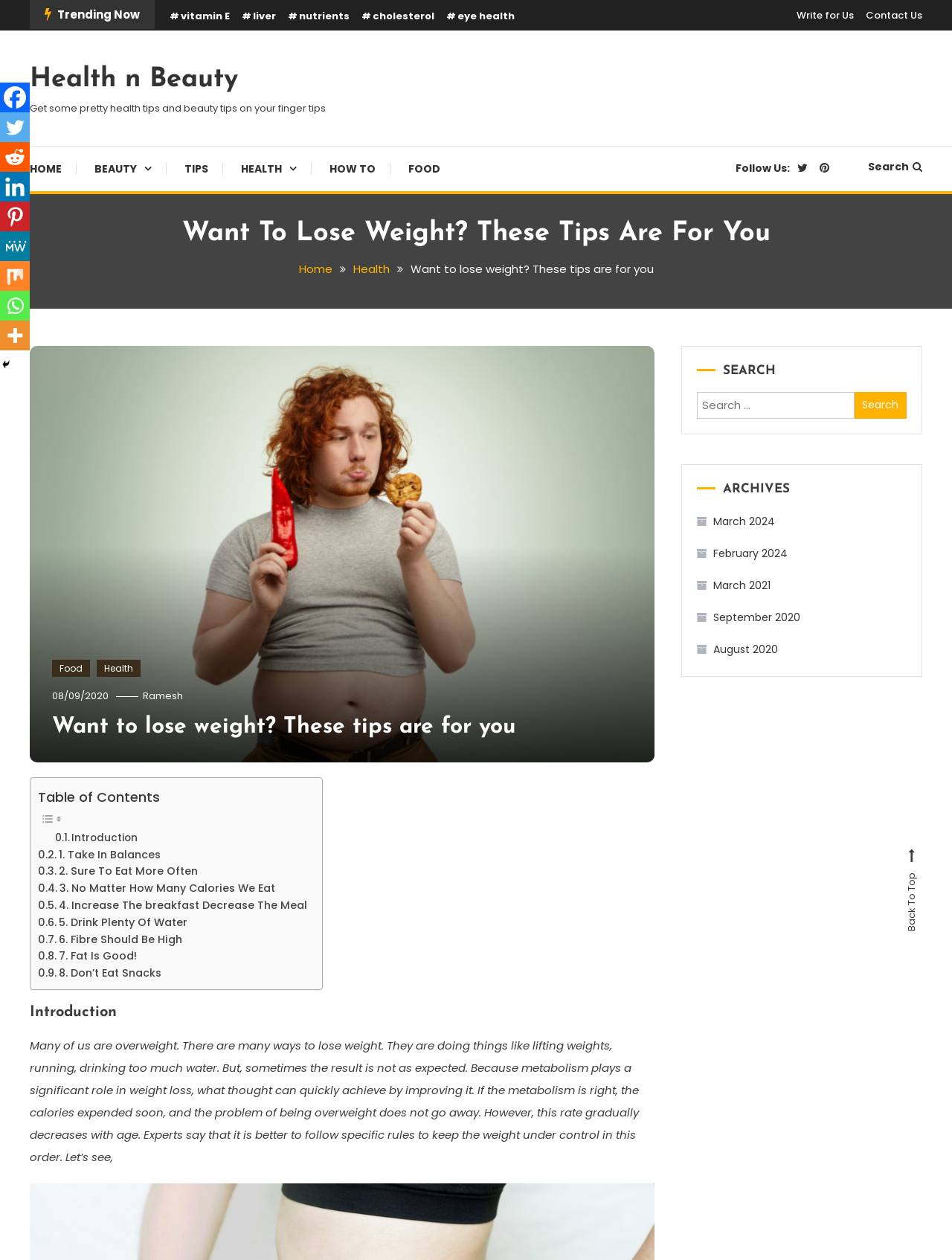What is the purpose of the 'Table of Contents' section?
Examine the screenshot and reply with a single word or phrase.

To navigate the article